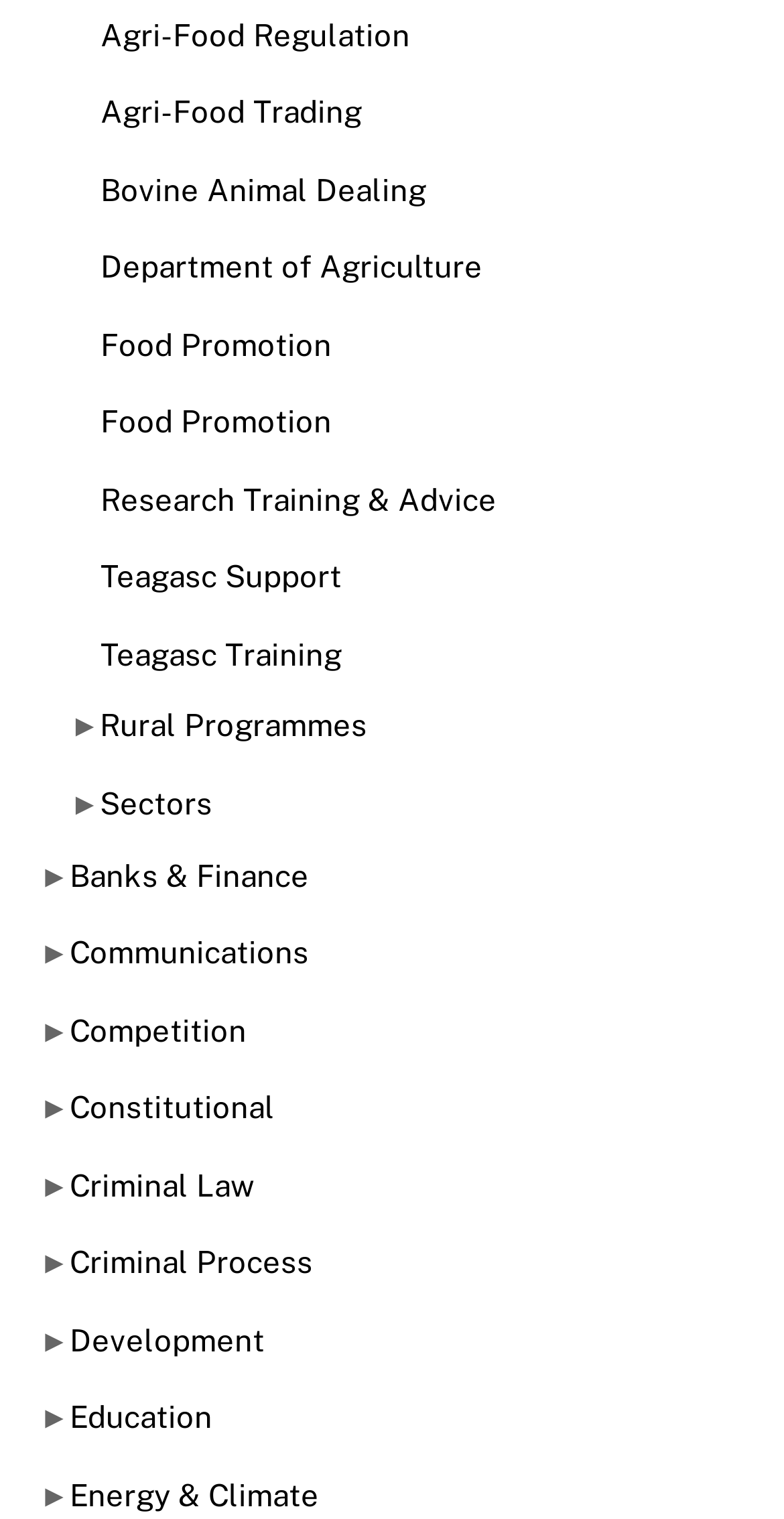Show the bounding box coordinates of the region that should be clicked to follow the instruction: "Go to Rural Programmes."

[0.128, 0.467, 0.469, 0.489]